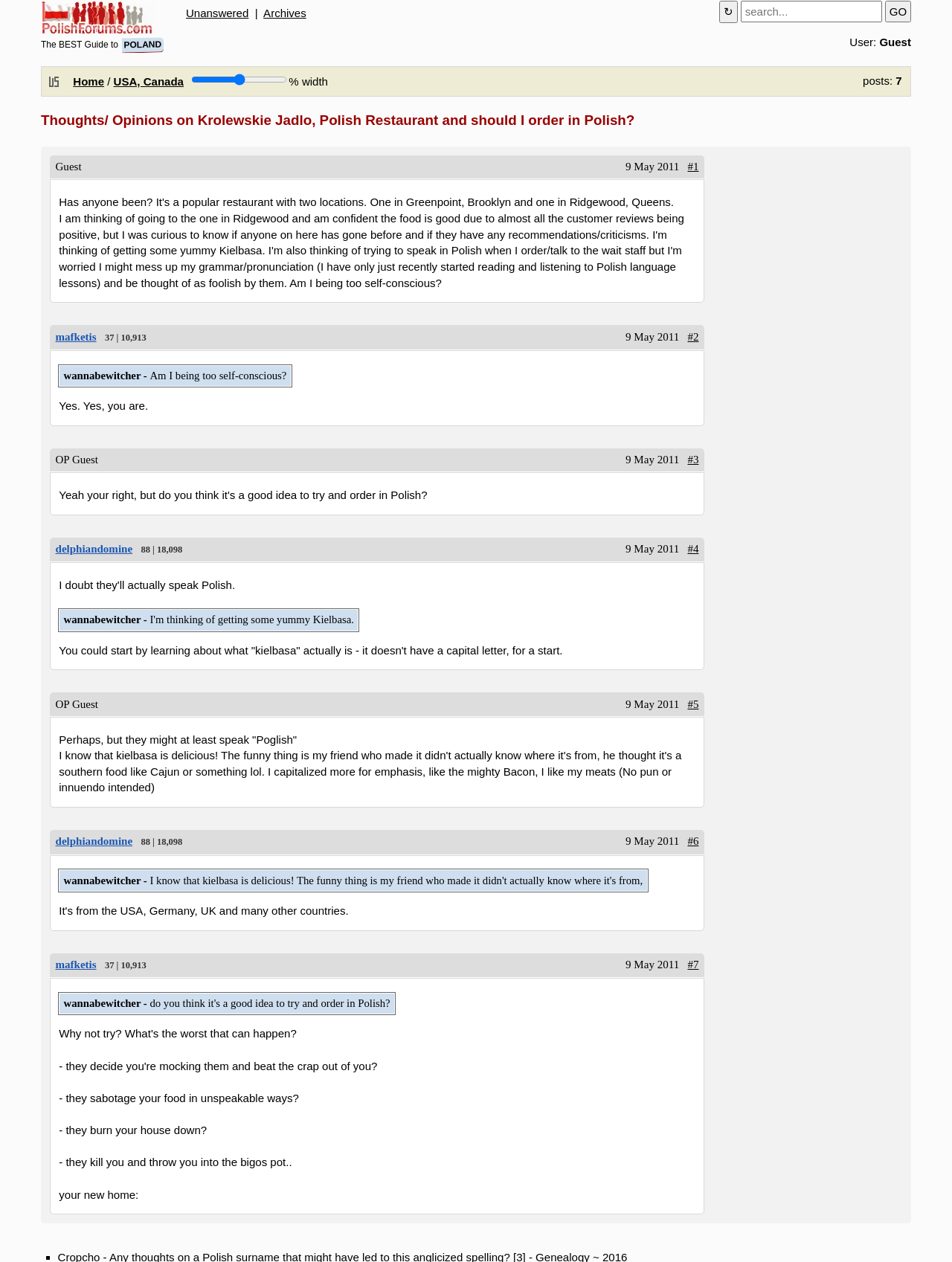Please identify the bounding box coordinates of the element that needs to be clicked to execute the following command: "Visit the Home page". Provide the bounding box using four float numbers between 0 and 1, formatted as [left, top, right, bottom].

[0.077, 0.06, 0.109, 0.07]